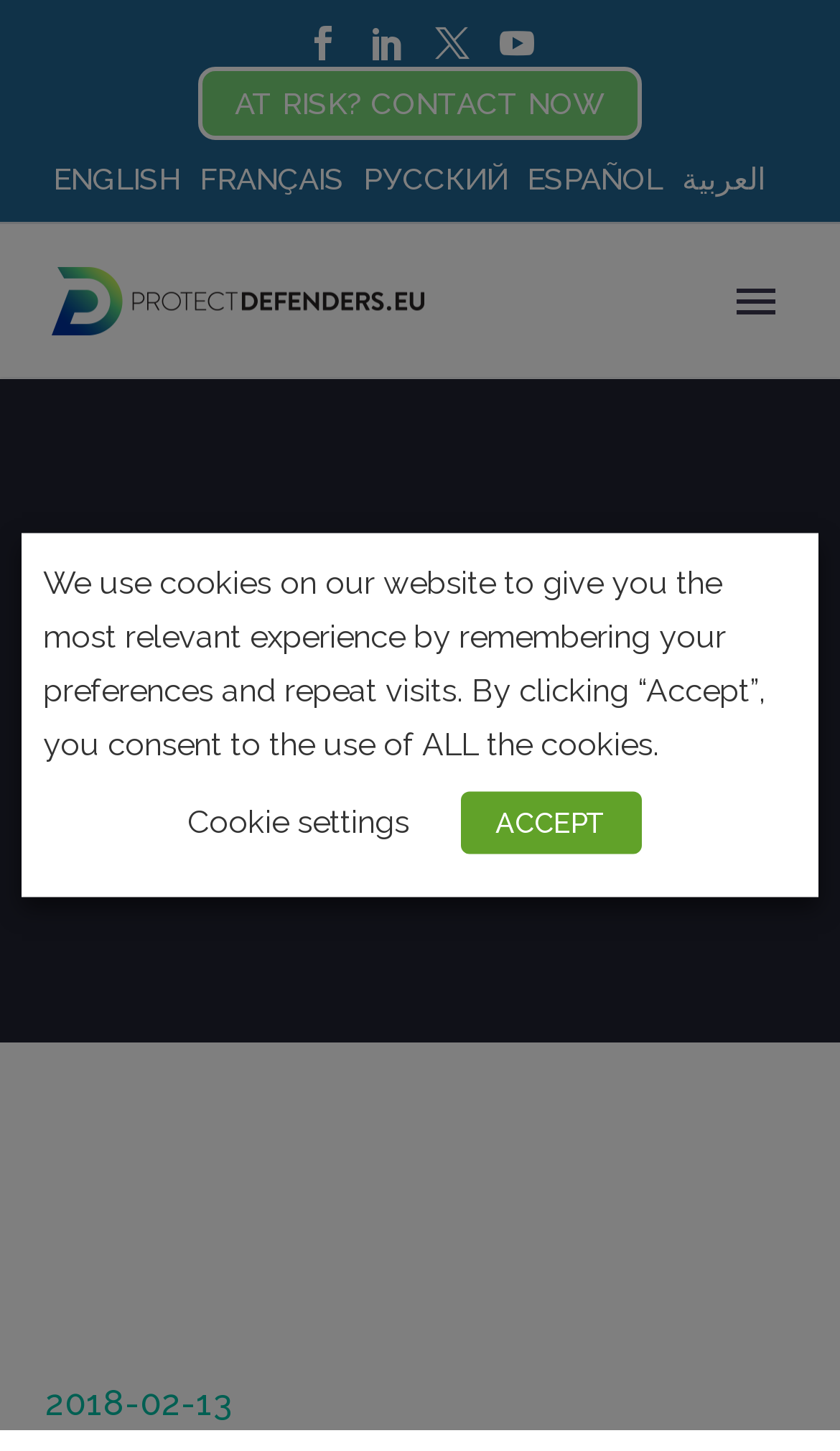What is the name of the image on the webpage?
Refer to the image and provide a concise answer in one word or phrase.

ProtectDefenders